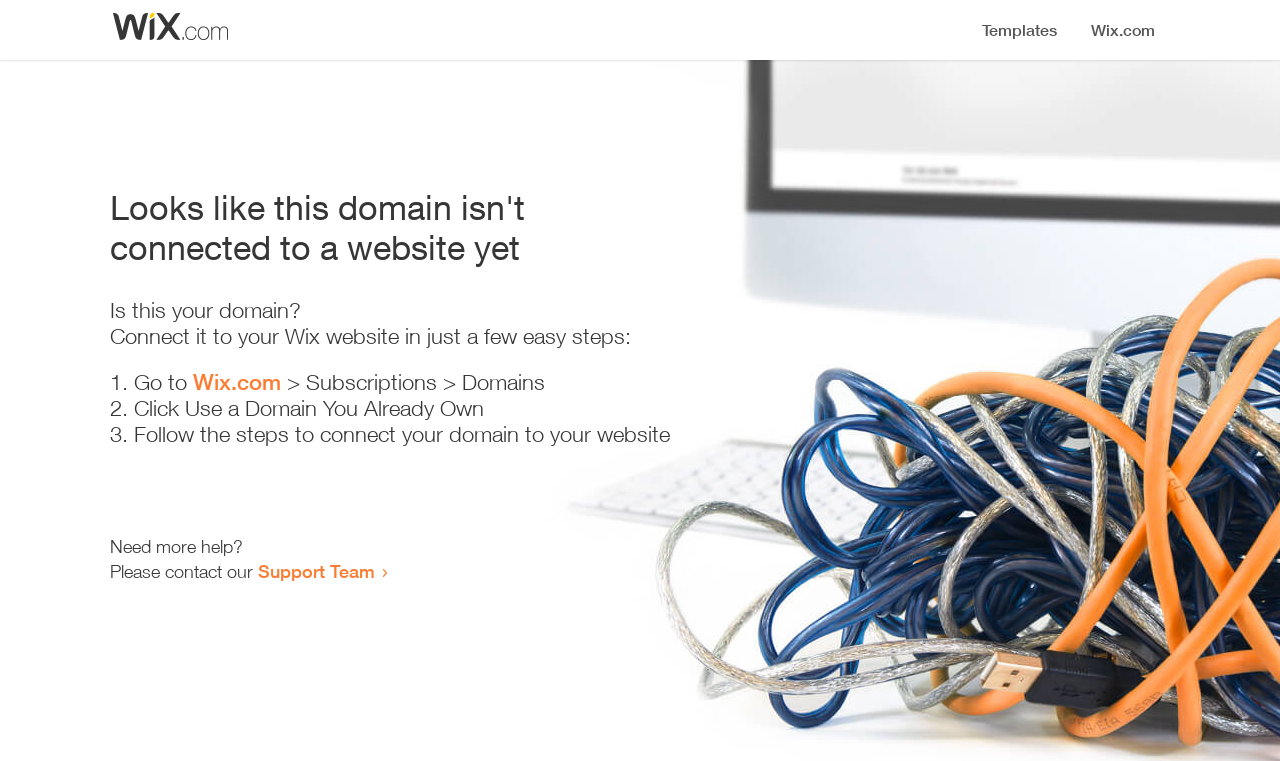Identify the bounding box for the UI element that is described as follows: "Terms of Use".

None